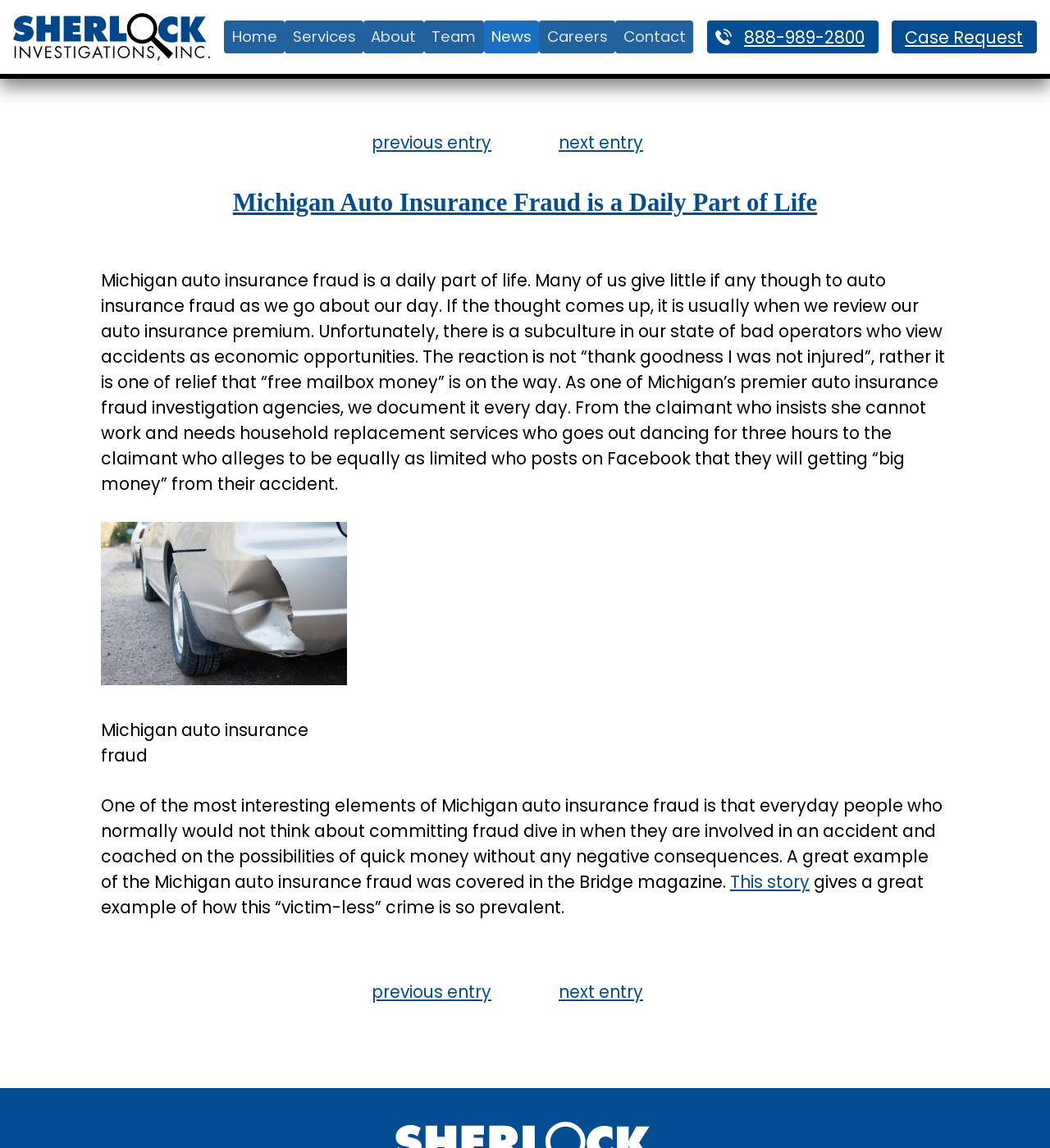What is the company's phone number?
Using the visual information, reply with a single word or short phrase.

888-989-2800